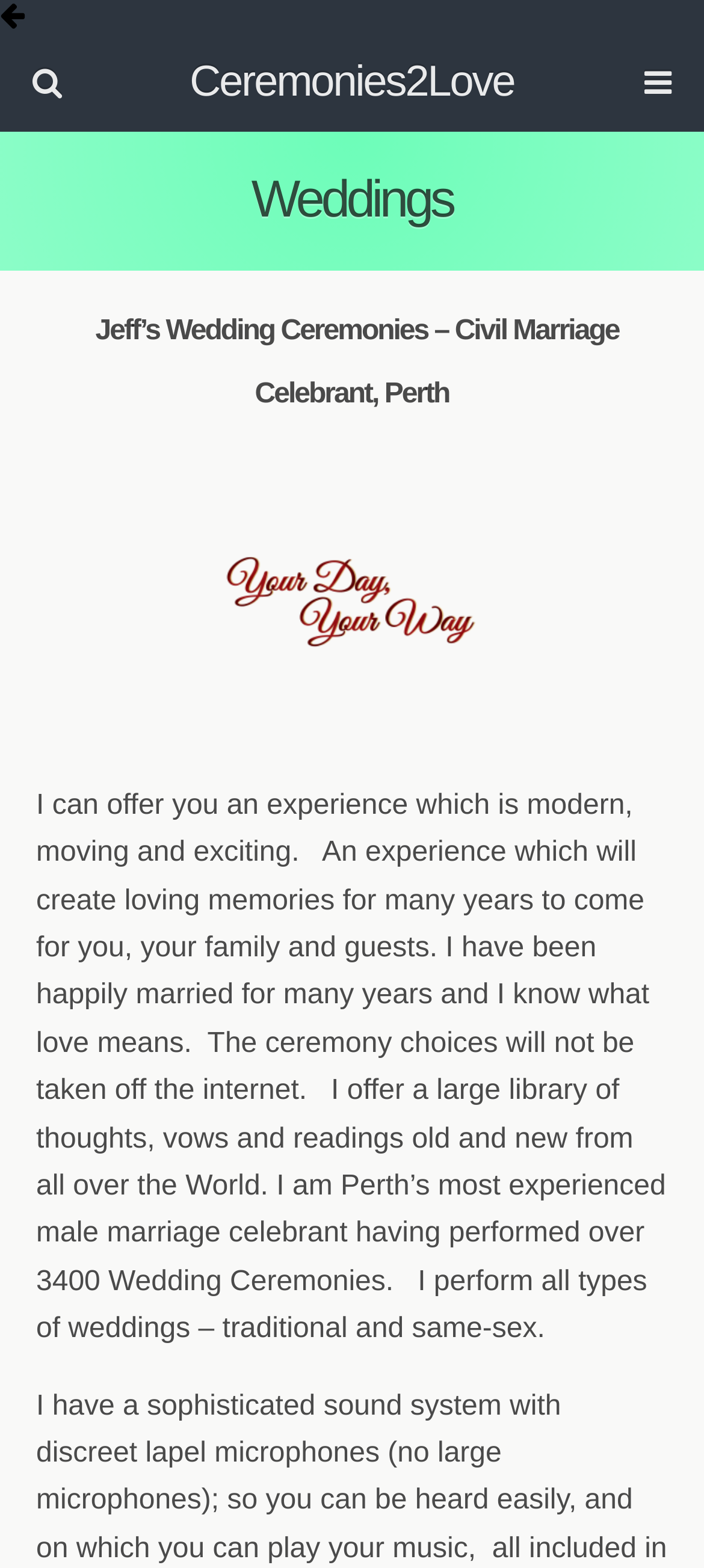Given the element description parent_node: Ceremonies2Love, identify the bounding box coordinates for the UI element on the webpage screenshot. The format should be (top-left x, top-left y, bottom-right x, bottom-right y), with values between 0 and 1.

[0.869, 0.022, 1.0, 0.084]